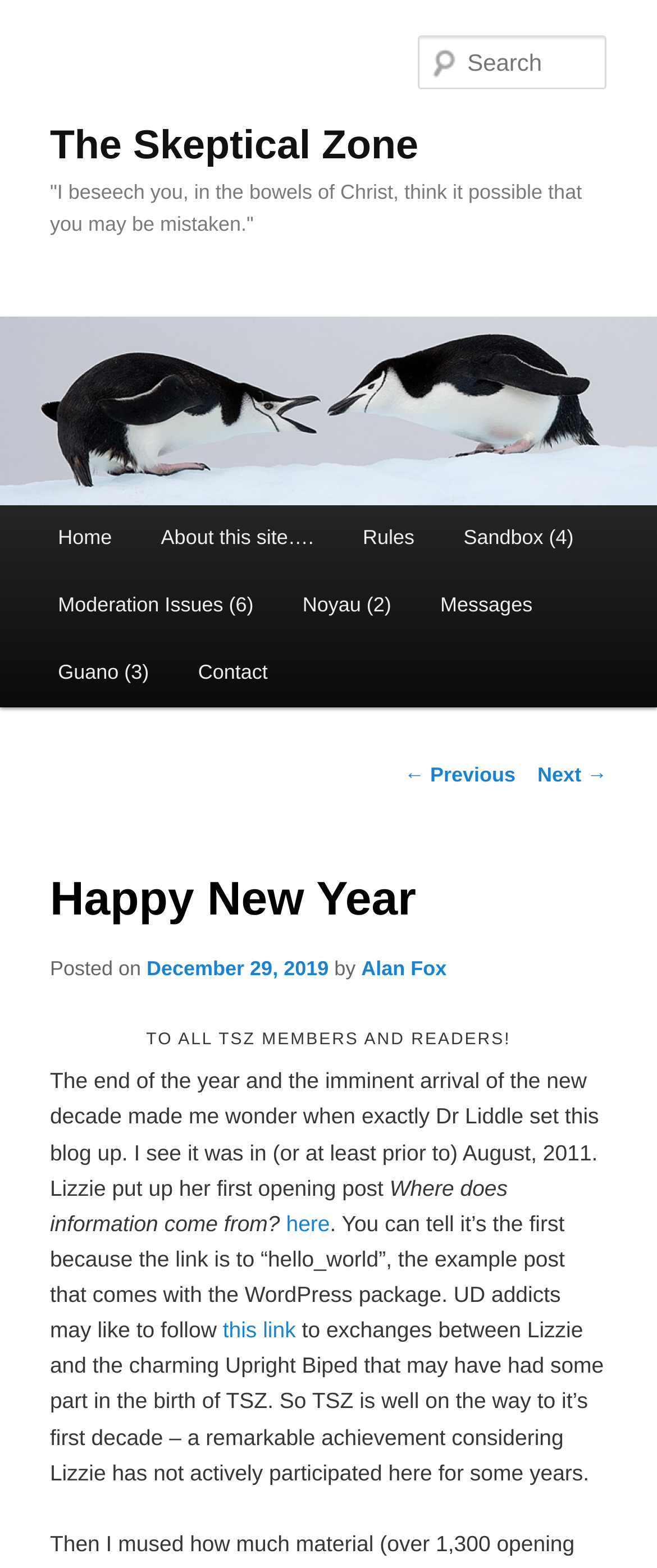Who is the author of the blog post?
Look at the image and respond with a single word or a short phrase.

Alan Fox